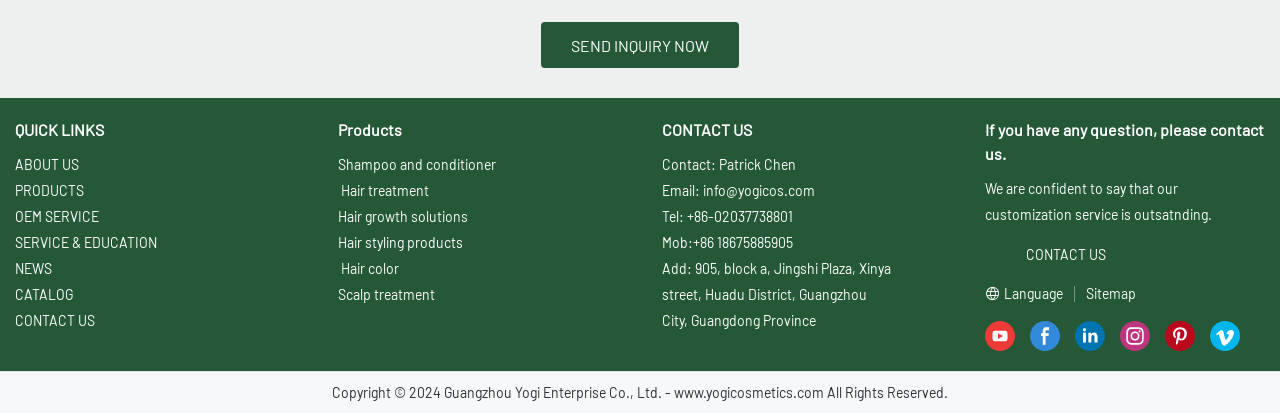Pinpoint the bounding box coordinates of the area that should be clicked to complete the following instruction: "Go to 'ABOUT US' page". The coordinates must be given as four float numbers between 0 and 1, i.e., [left, top, right, bottom].

[0.012, 0.378, 0.062, 0.419]